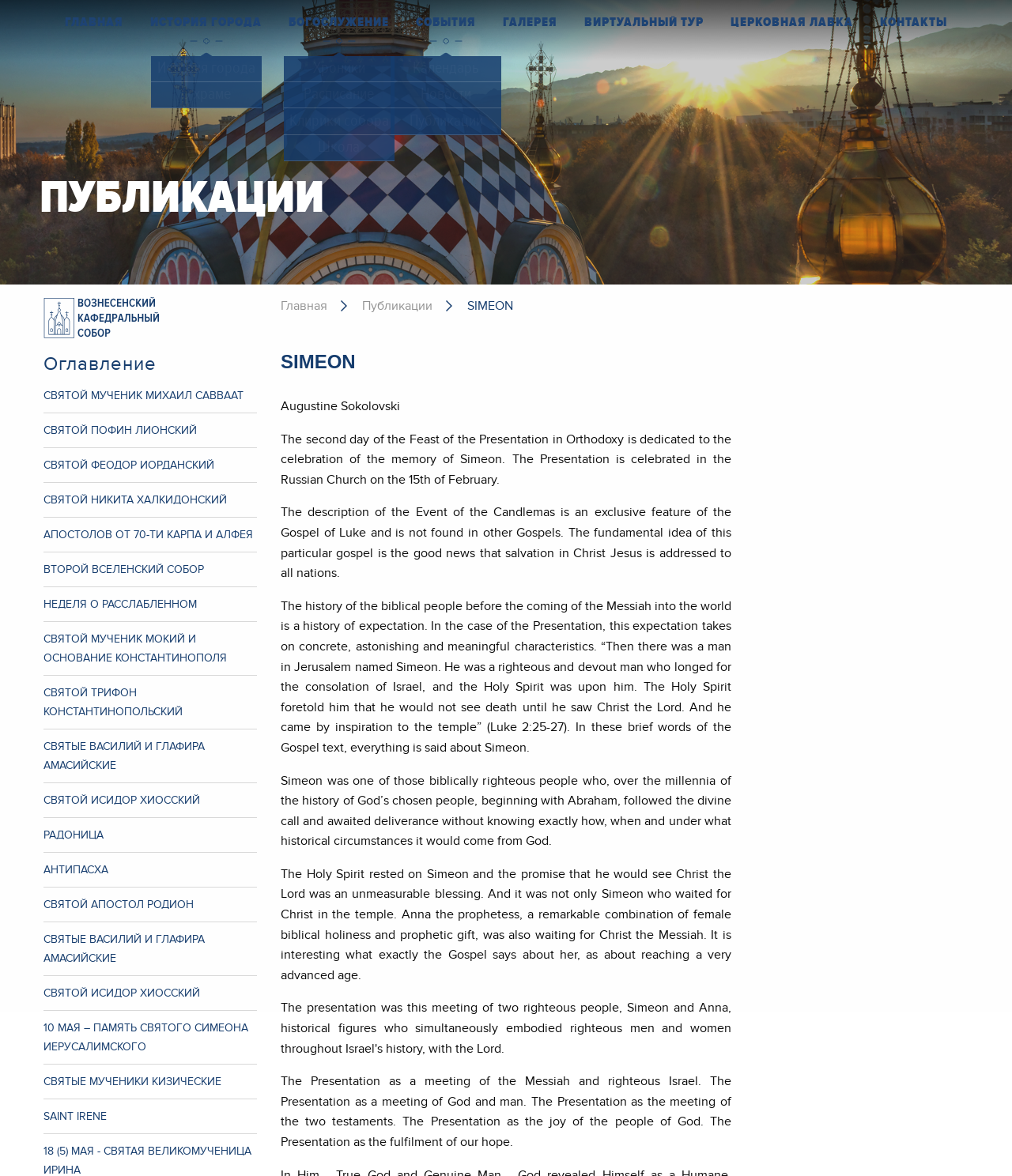Using the information from the screenshot, answer the following question thoroughly:
What is the name of the author mentioned on the webpage?

The webpage contains a StaticText element with the text 'Augustine Sokolovski', which suggests that Augustine Sokolovski is the author mentioned on the webpage.